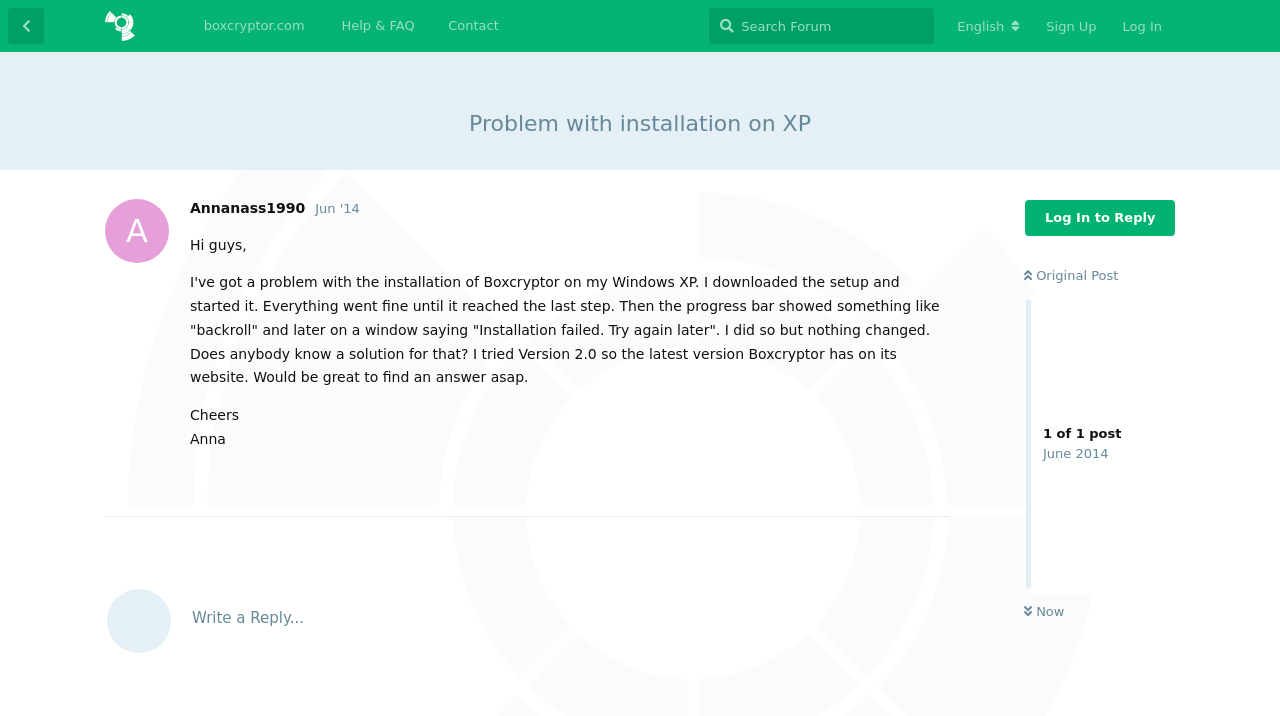Find and specify the bounding box coordinates that correspond to the clickable region for the instruction: "toggle dark light mode".

None